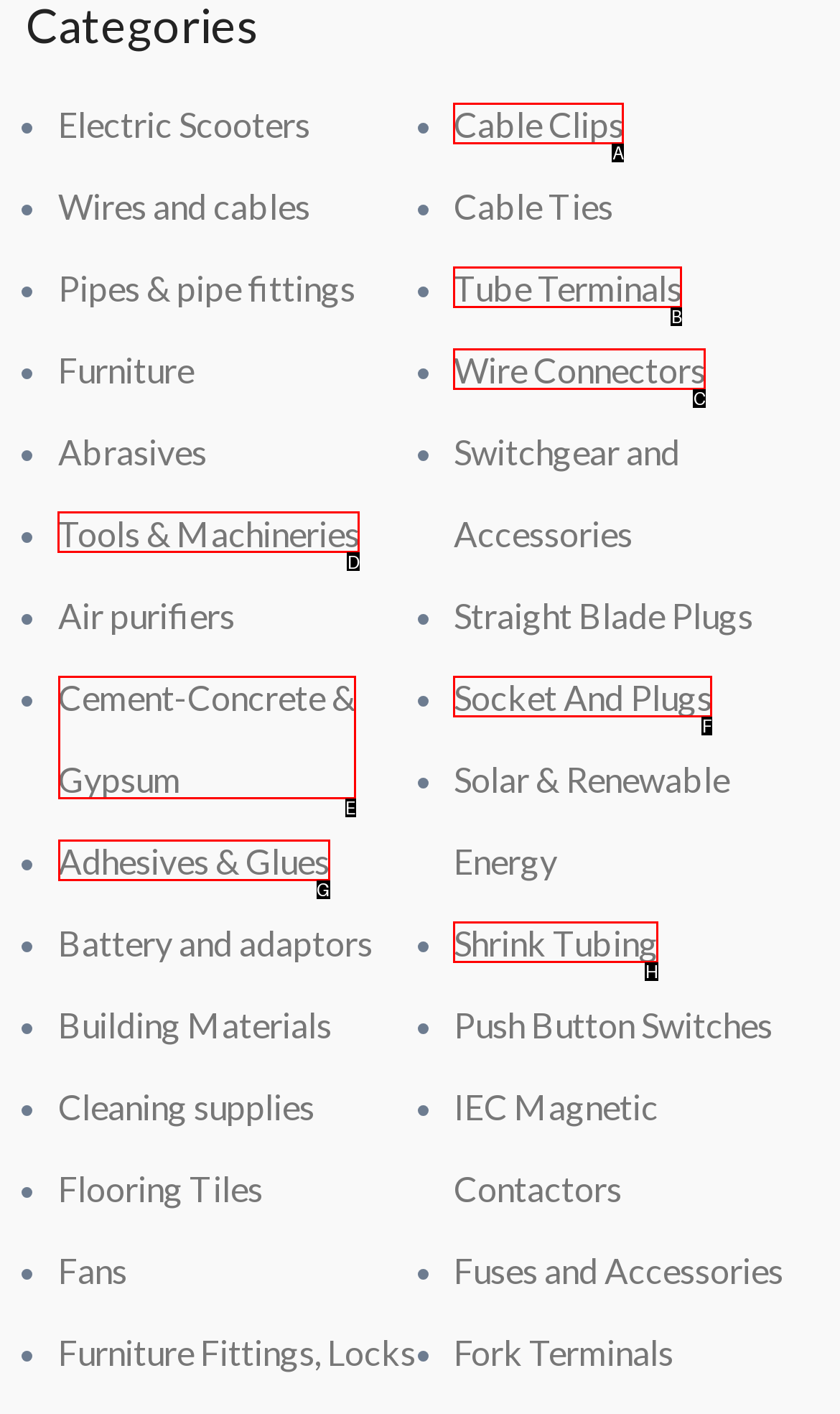Select the letter of the option that should be clicked to achieve the specified task: View Tools & Machineries. Respond with just the letter.

D